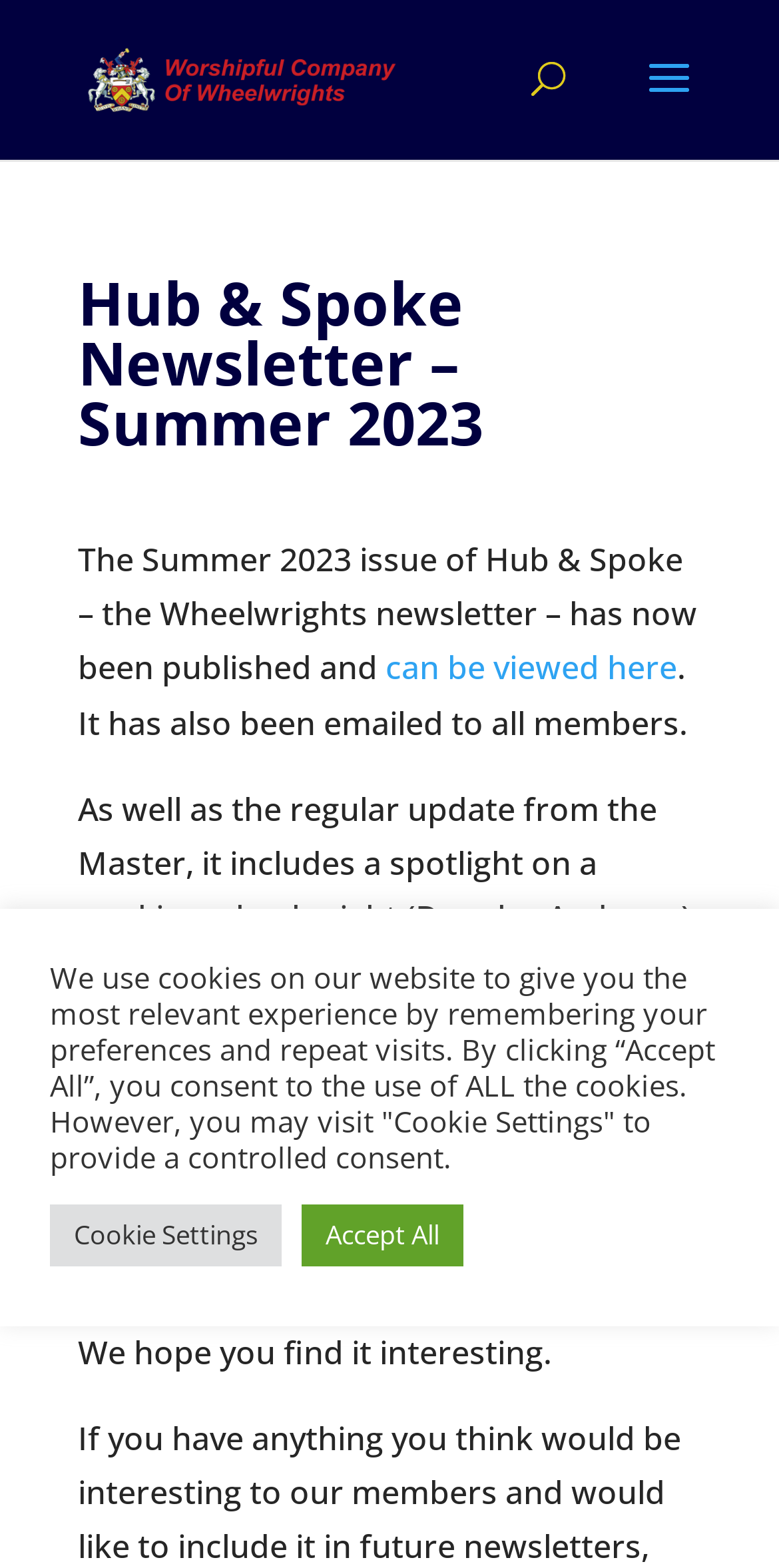Provide a single word or phrase to answer the given question: 
What is the name of the newsletter?

Hub & Spoke